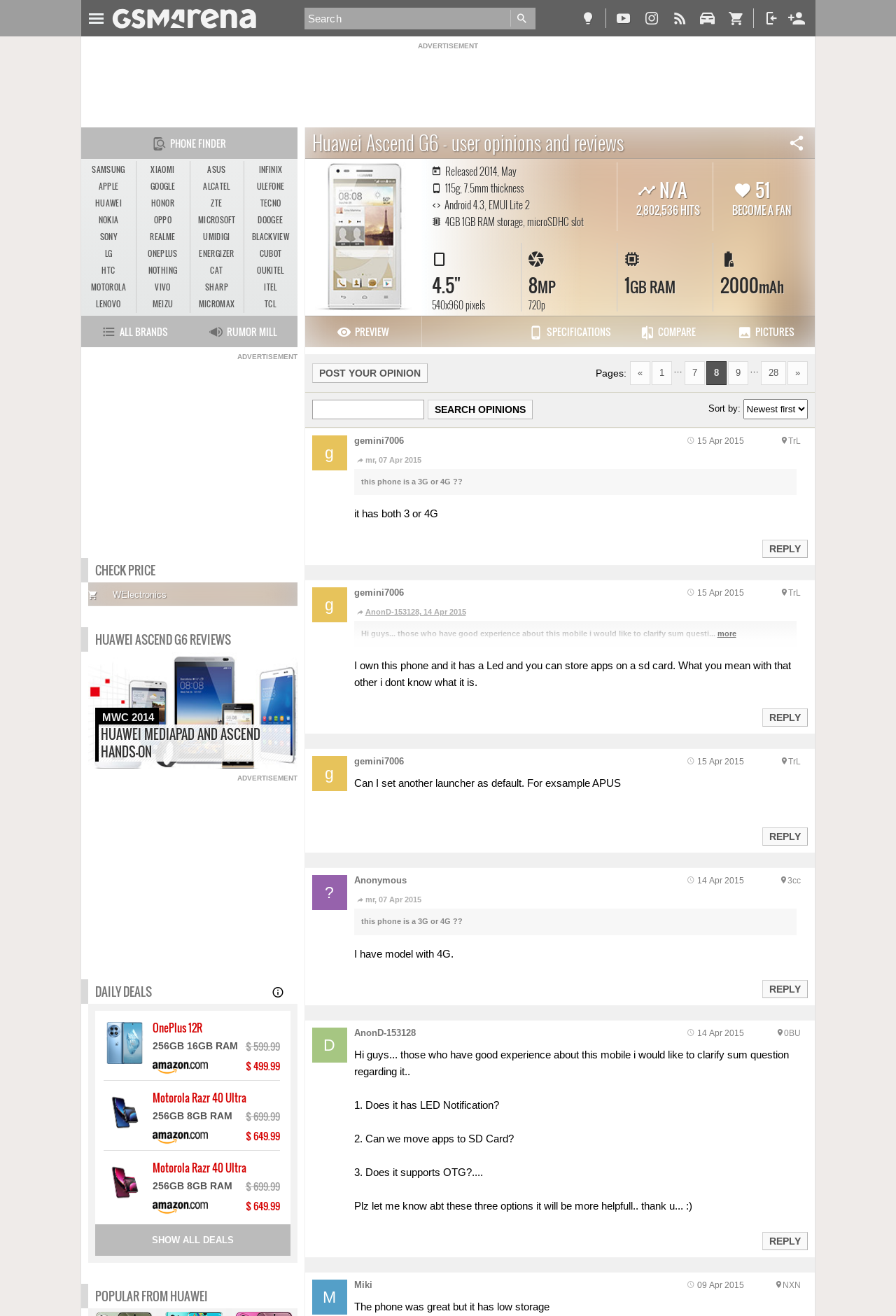Determine the bounding box coordinates for the UI element with the following description: "Popular from Huawei". The coordinates should be four float numbers between 0 and 1, represented as [left, top, right, bottom].

[0.106, 0.978, 0.232, 0.991]